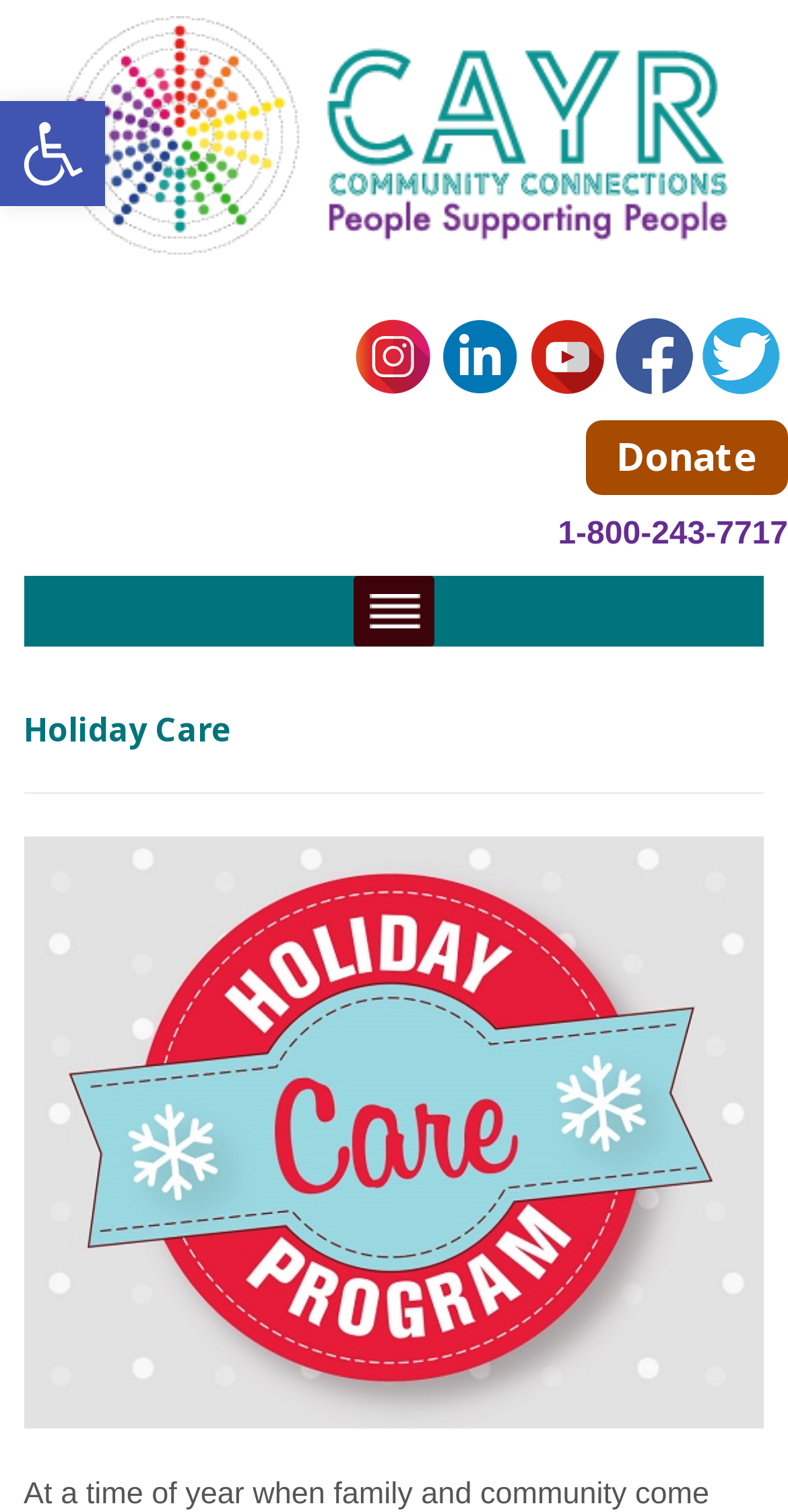Is there a phone number to contact? Refer to the image and provide a one-word or short phrase answer.

Yes